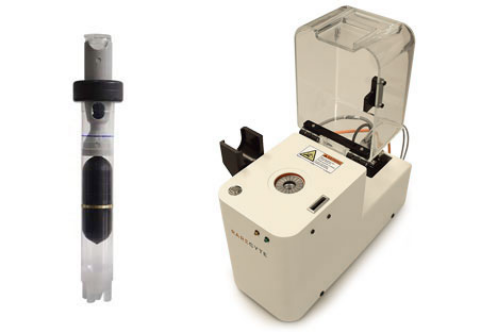Depict the image with a detailed narrative.

The image showcases the AccuCyte Separation Tube and the AccuCyte Collector, highlighted as essential components of the AccuCyte Sample Preparation System. On the left, the AccuCyte Separation Tube is designed for optimal nucleated cell collection from whole blood, ensuring minimal target-cell loss. Its transparent structure allows for easy monitoring of the sample. On the right, the AccuCyte Collector features a sleek, compact design, equipped with a lid that opens for sample insertion while providing clear safety indicators. Together, these devices streamline the sample preparation process, enhancing efficiency and reproducibility in laboratory settings.